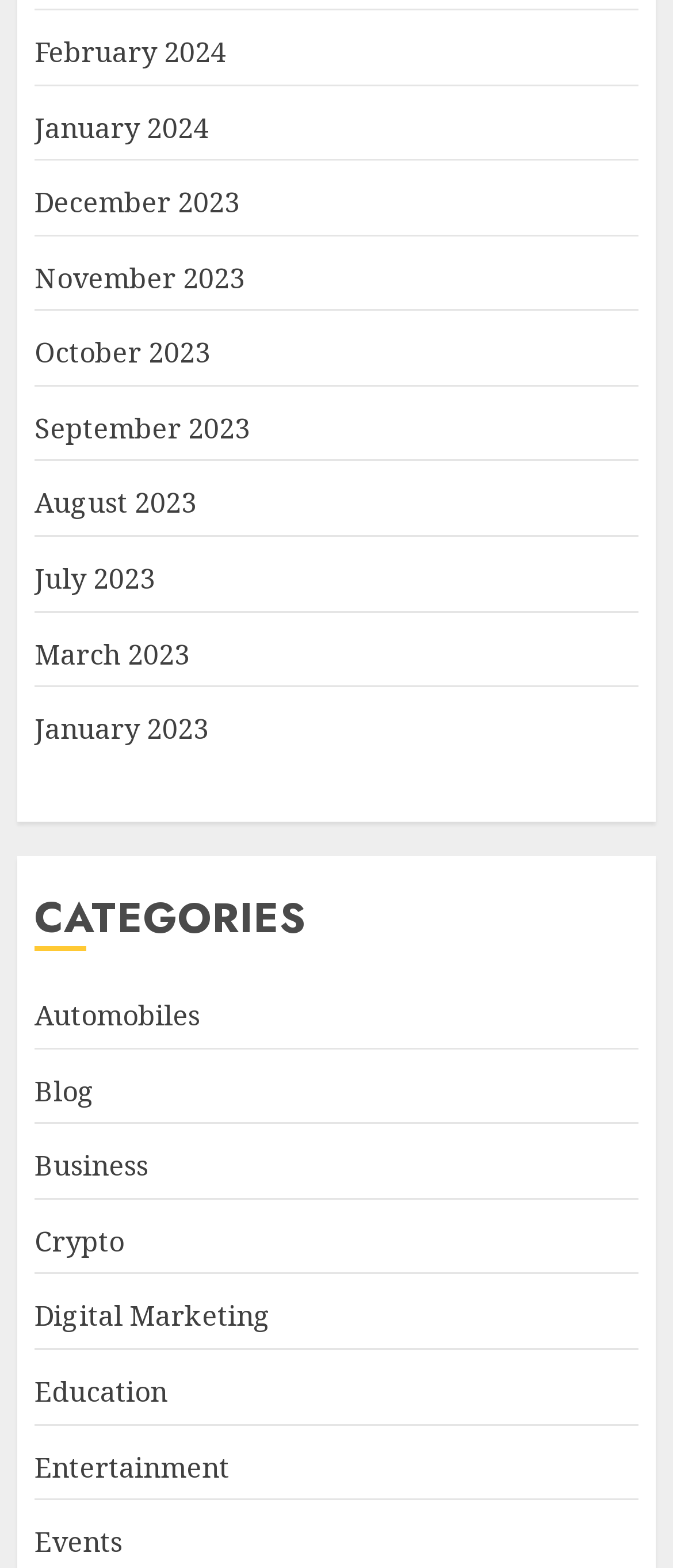Extract the bounding box coordinates for the HTML element that matches this description: "October 2023". The coordinates should be four float numbers between 0 and 1, i.e., [left, top, right, bottom].

[0.051, 0.213, 0.313, 0.238]